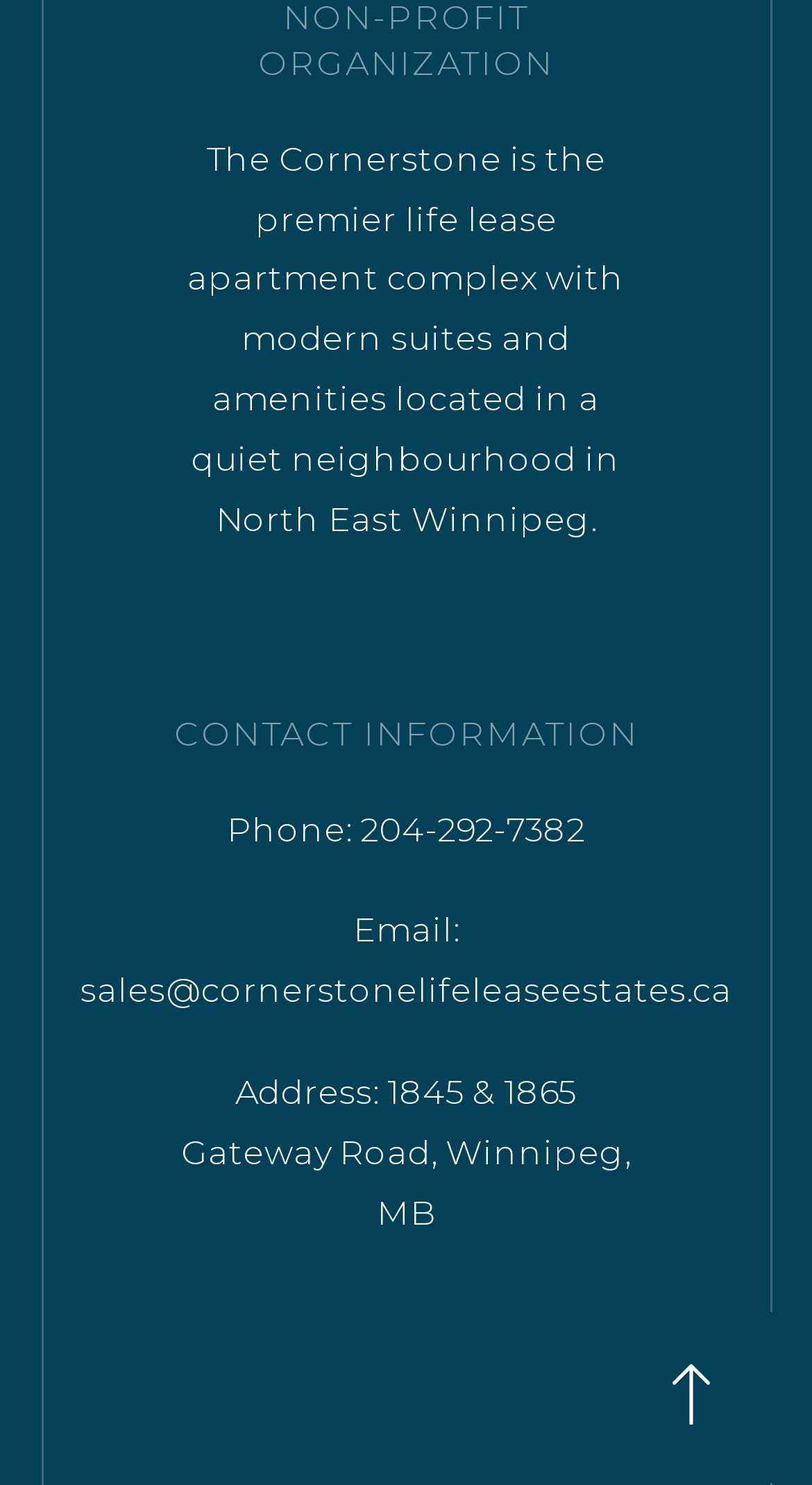Respond to the question below with a single word or phrase:
What is the email address for contact?

sales@cornerstonelifeleaseestates.ca